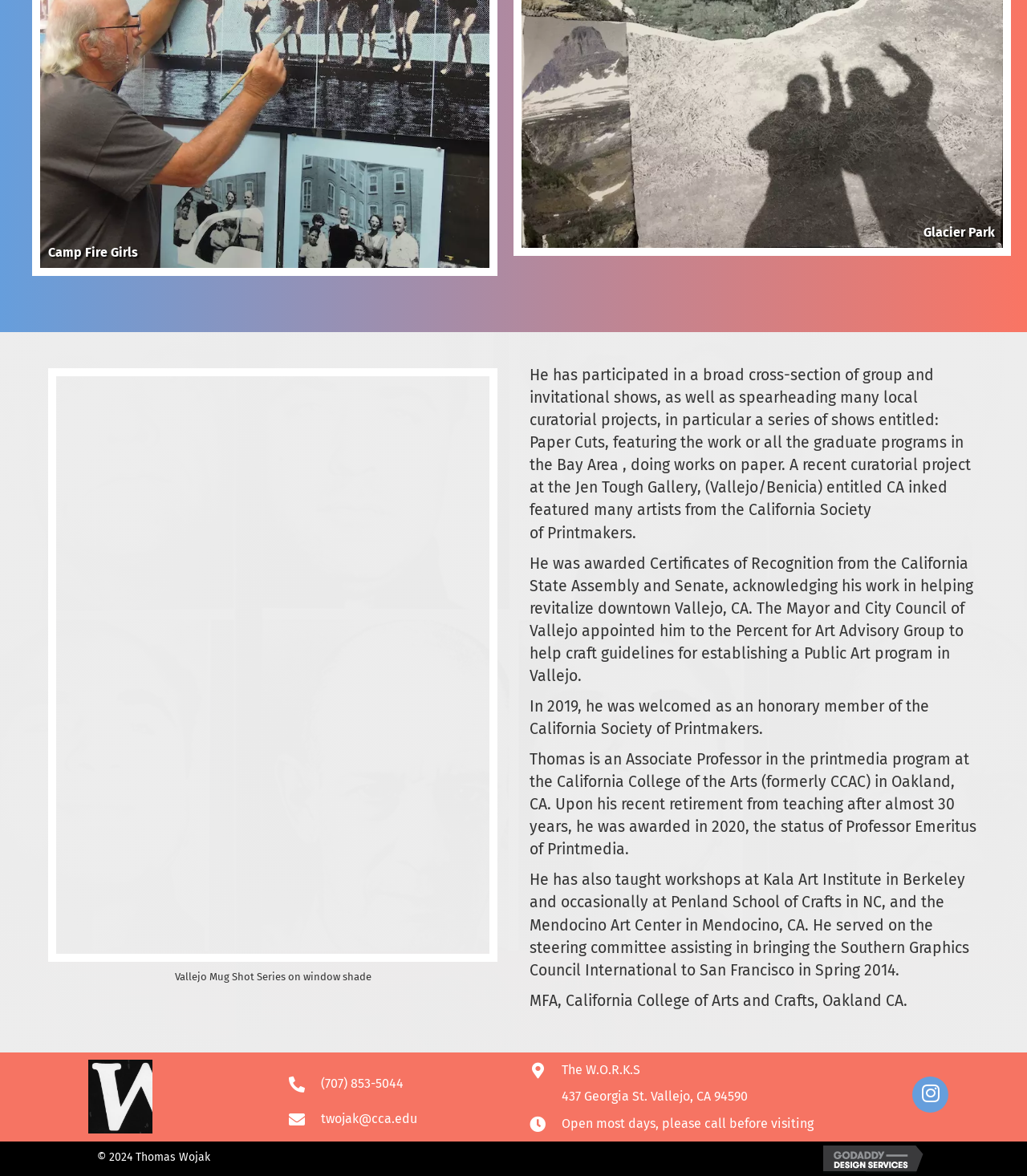Determine the bounding box of the UI component based on this description: "aria-label="Instagram" title="Instagram"". The bounding box coordinates should be four float values between 0 and 1, i.e., [left, top, right, bottom].

[0.889, 0.915, 0.924, 0.946]